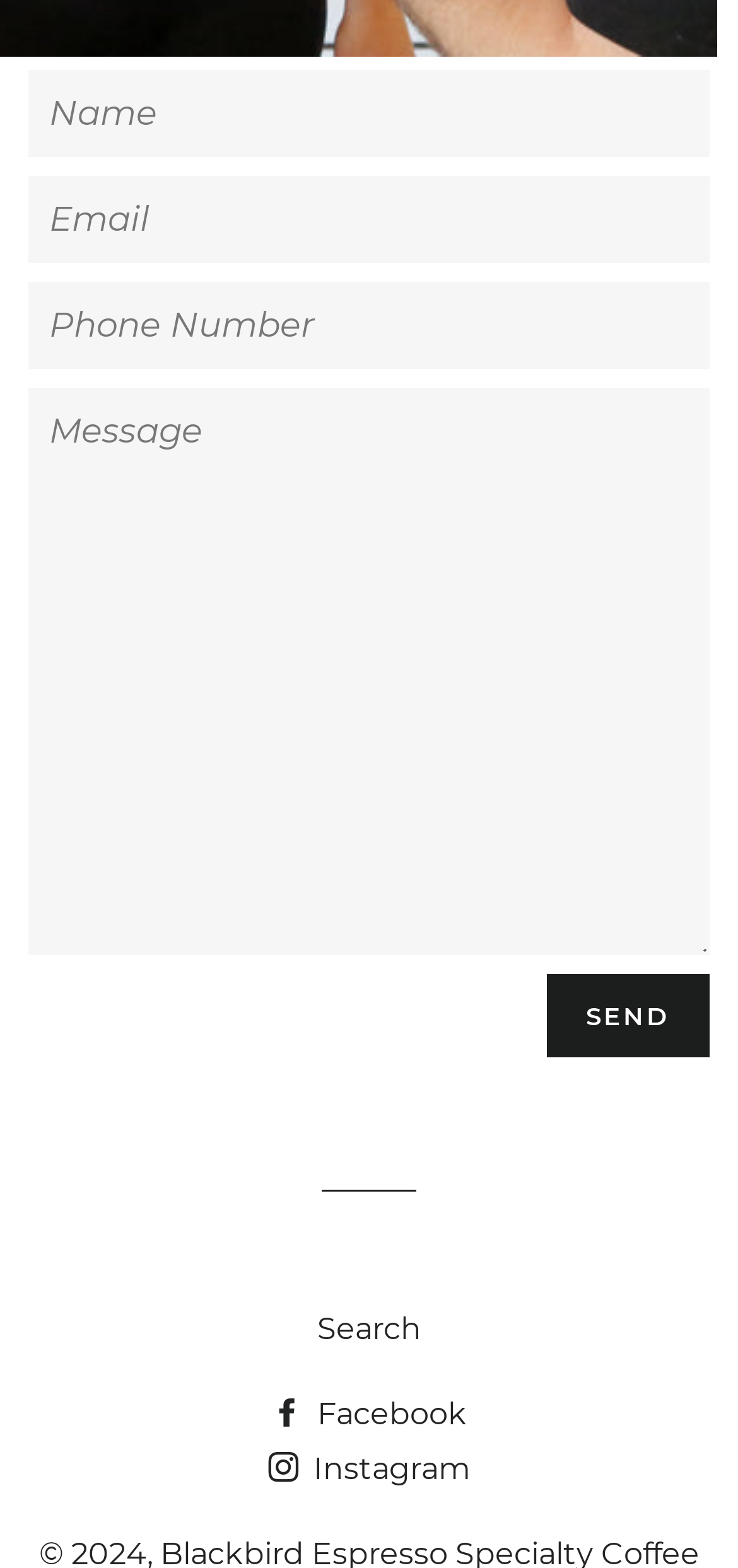What is the label of the first text field?
Please look at the screenshot and answer in one word or a short phrase.

Name